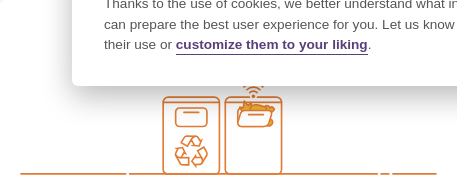Offer a detailed narrative of the scene depicted in the image.

The image depicts a modern waste management solution, emphasizing a sustainable "Waste-free City" concept. It features two distinct recycling bins: one adorned with symbols indicating recyclable materials, while the other represents general waste disposal. The design illustrates a technologically advanced approach to waste management, suggesting a connection to smart urban solutions such as real-time optimization of waste collection. This visual aligns with the overarching vision of a city that efficiently processes municipal waste, enhancing cleanliness and sustainability.